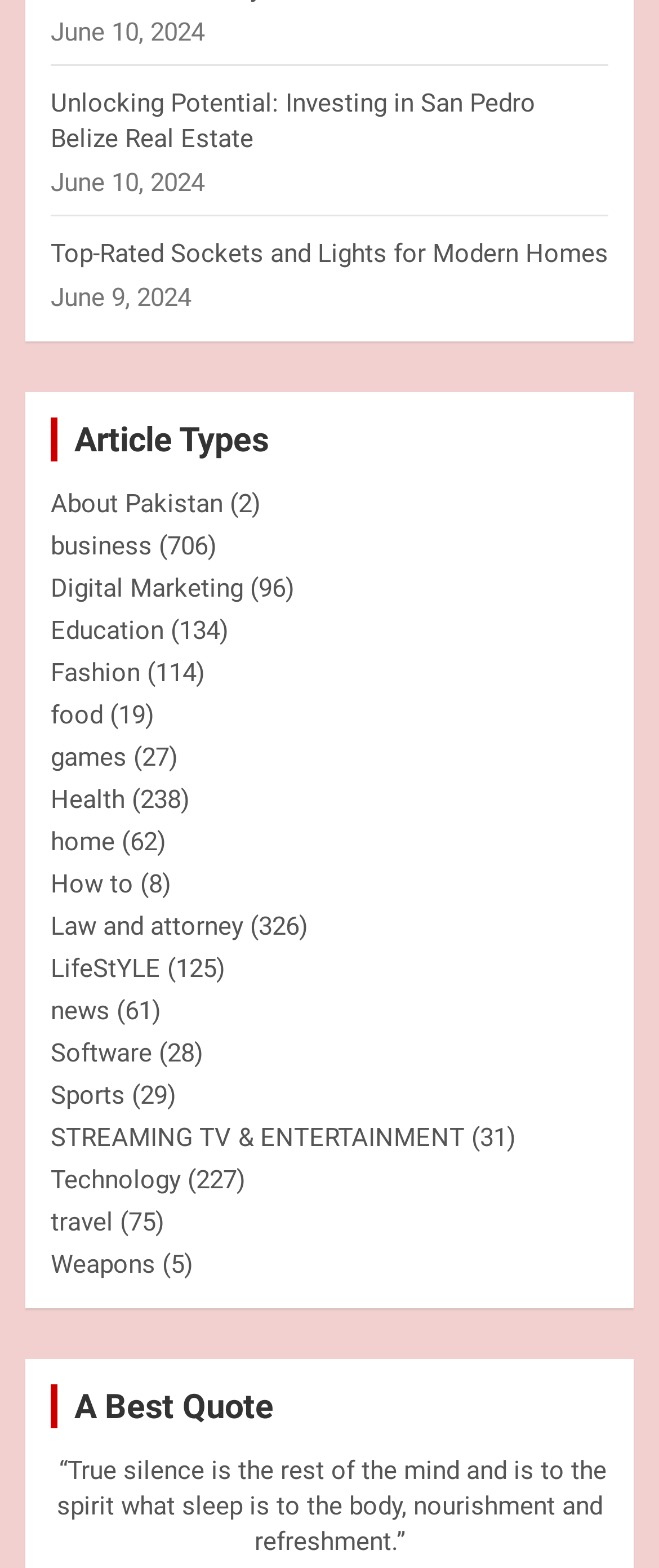Determine the bounding box coordinates of the clickable region to execute the instruction: "Learn about 'Digital Marketing'". The coordinates should be four float numbers between 0 and 1, denoted as [left, top, right, bottom].

[0.077, 0.365, 0.369, 0.385]